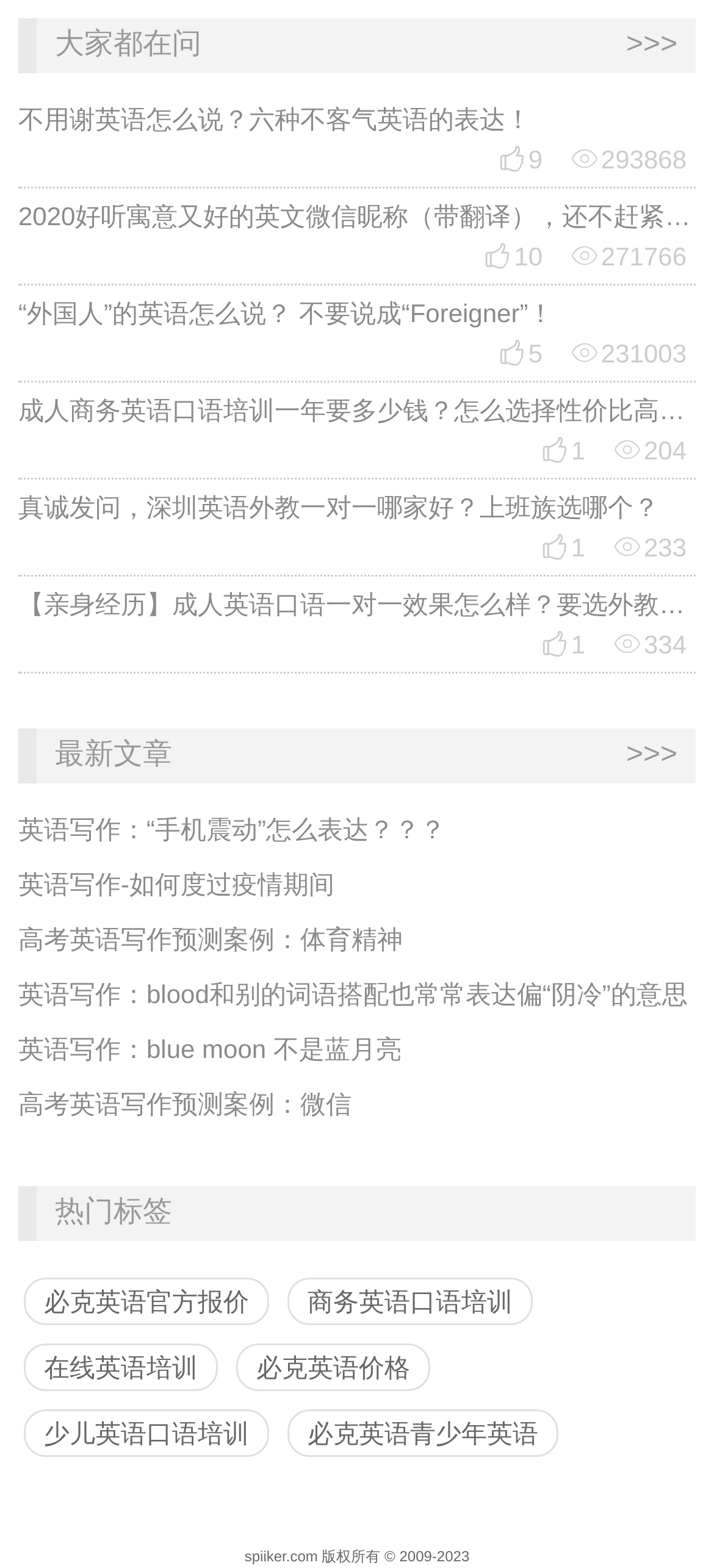What is the topic of the first article?
Offer a detailed and full explanation in response to the question.

The first article is titled '不用谢英语怎么说？六种不客气英语的表达！', which suggests that the topic is about English phrases, specifically how to say 'you're welcome' in English and six ways to express gratitude.